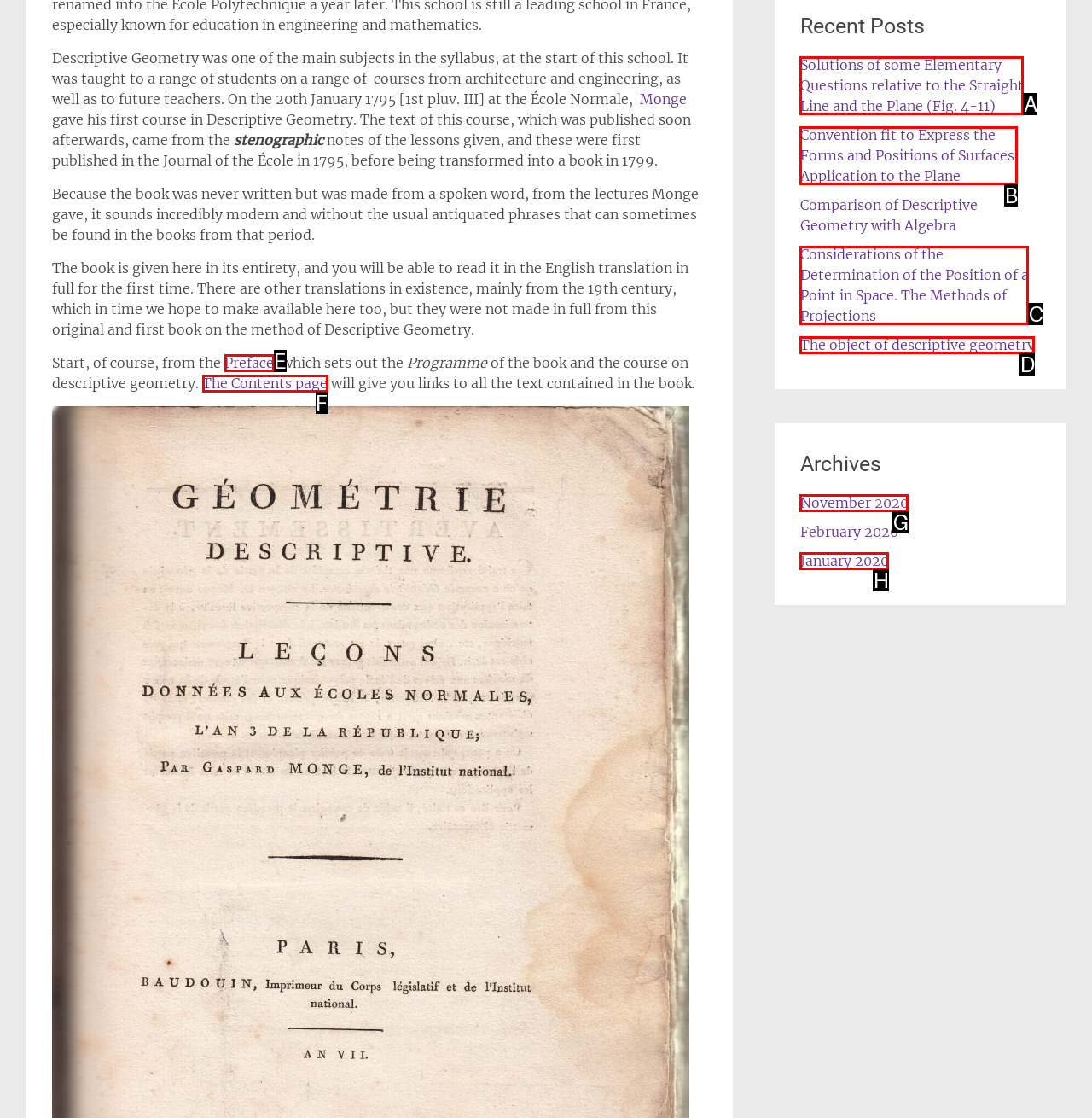Identify which HTML element matches the description: The Contents page
Provide your answer in the form of the letter of the correct option from the listed choices.

F